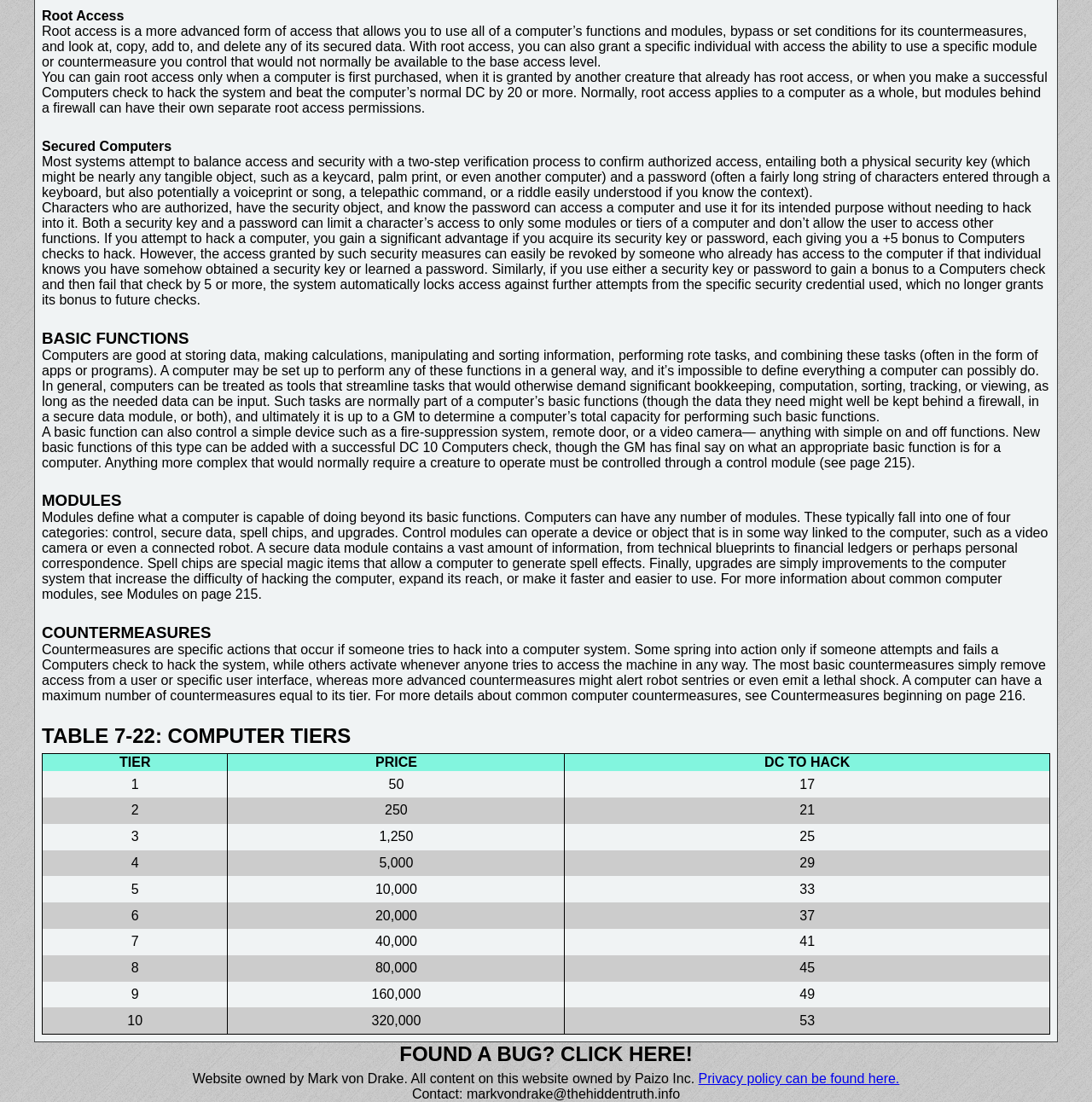Analyze the image and deliver a detailed answer to the question: What are modules in a computer?

Modules define what a computer is capable of doing beyond its basic functions. Computers can have any number of modules. These typically fall into one of four categories: control, secure data, spell chips, and upgrades.